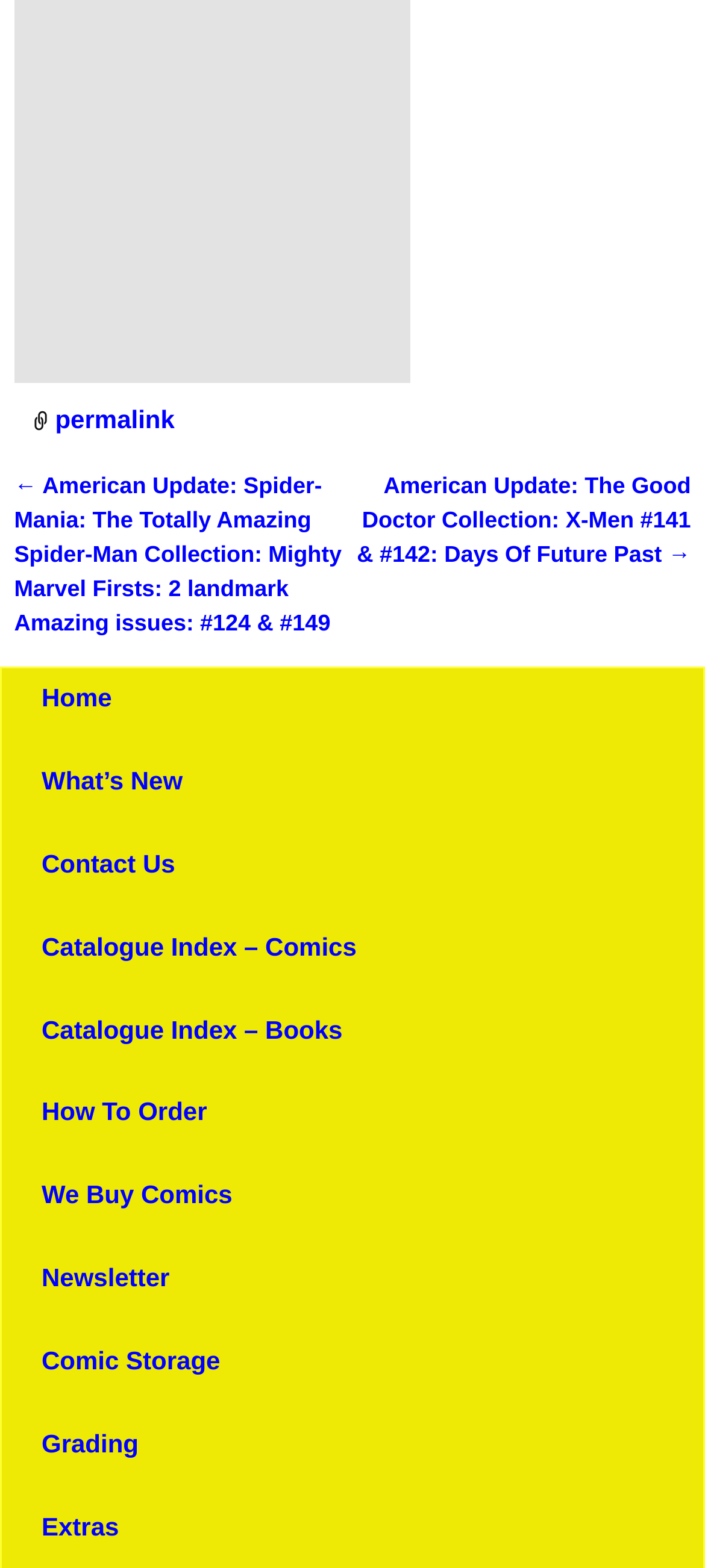Determine the bounding box coordinates of the region I should click to achieve the following instruction: "browse catalogue index of comics". Ensure the bounding box coordinates are four float numbers between 0 and 1, i.e., [left, top, right, bottom].

[0.059, 0.594, 0.506, 0.613]